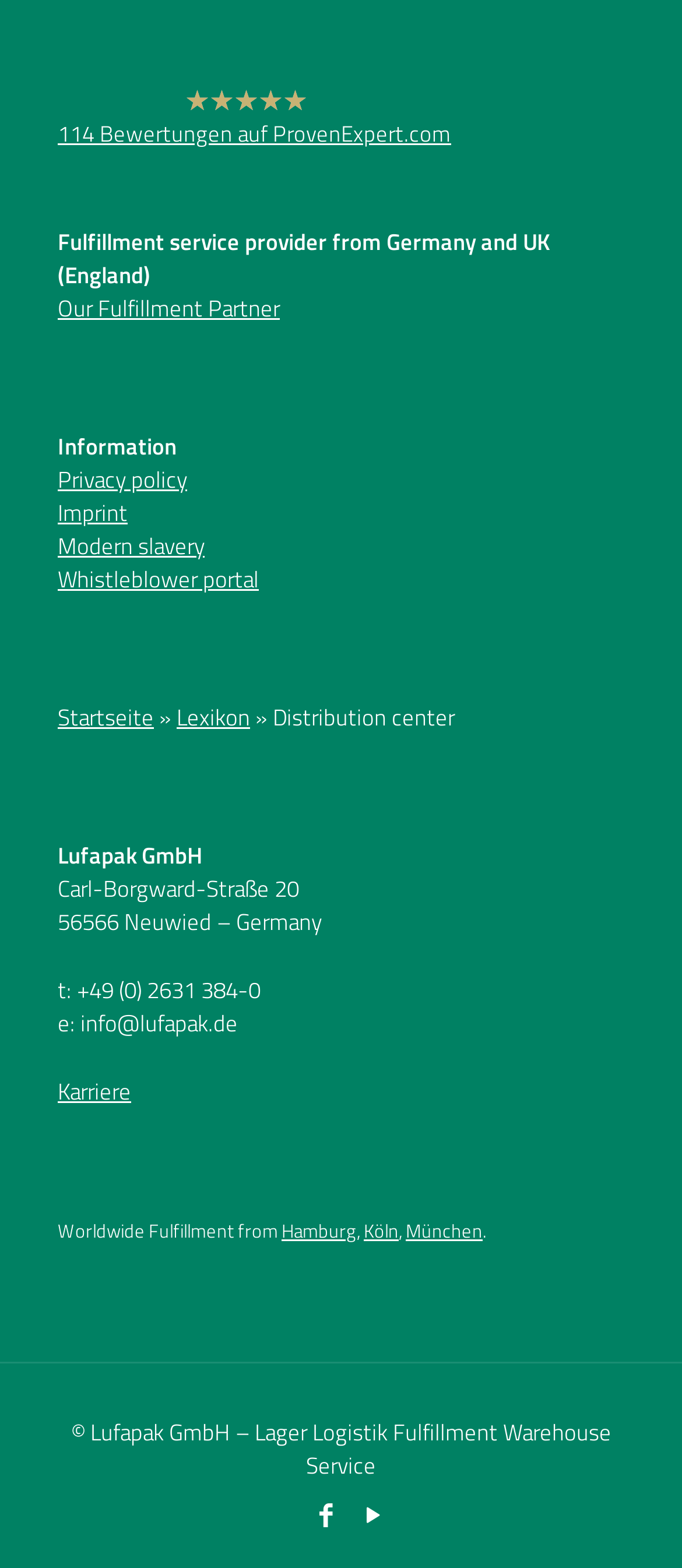Based on the element description "Whistleblower portal", predict the bounding box coordinates of the UI element.

[0.085, 0.357, 0.379, 0.38]